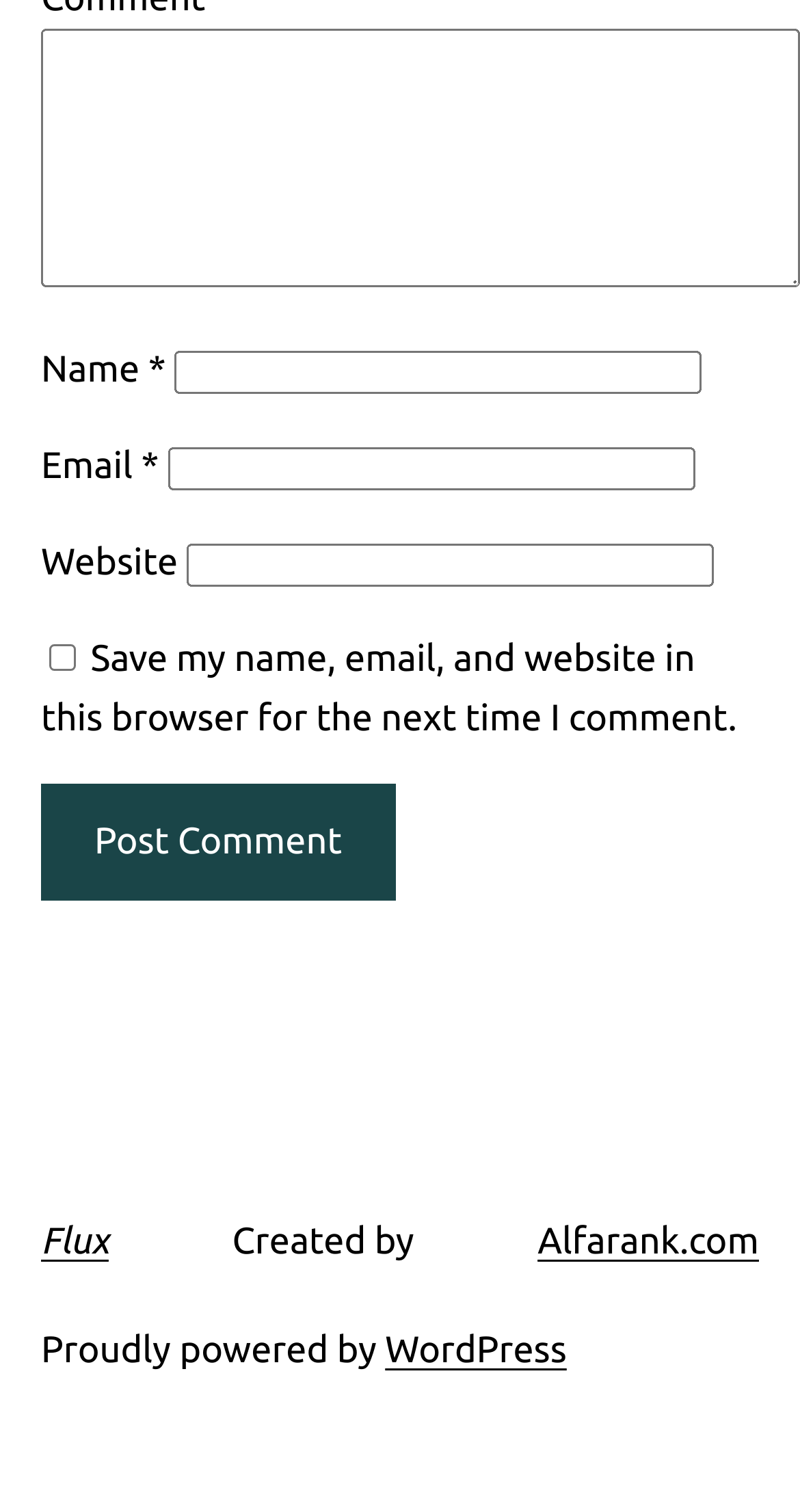What is the purpose of the checkbox? Analyze the screenshot and reply with just one word or a short phrase.

Save comment info